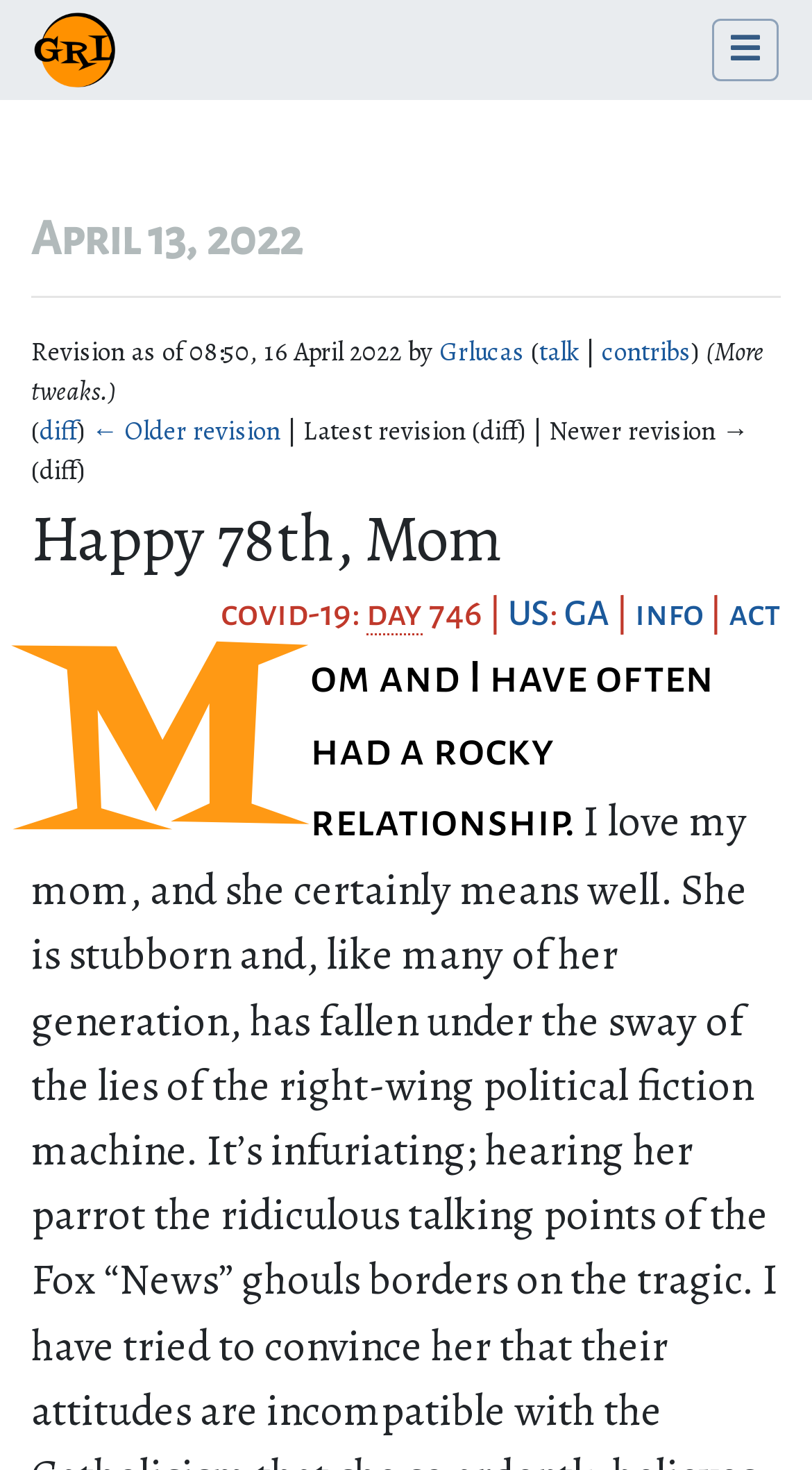Locate the bounding box coordinates of the item that should be clicked to fulfill the instruction: "View Gerald R. Lucas' profile".

[0.041, 0.018, 0.144, 0.056]